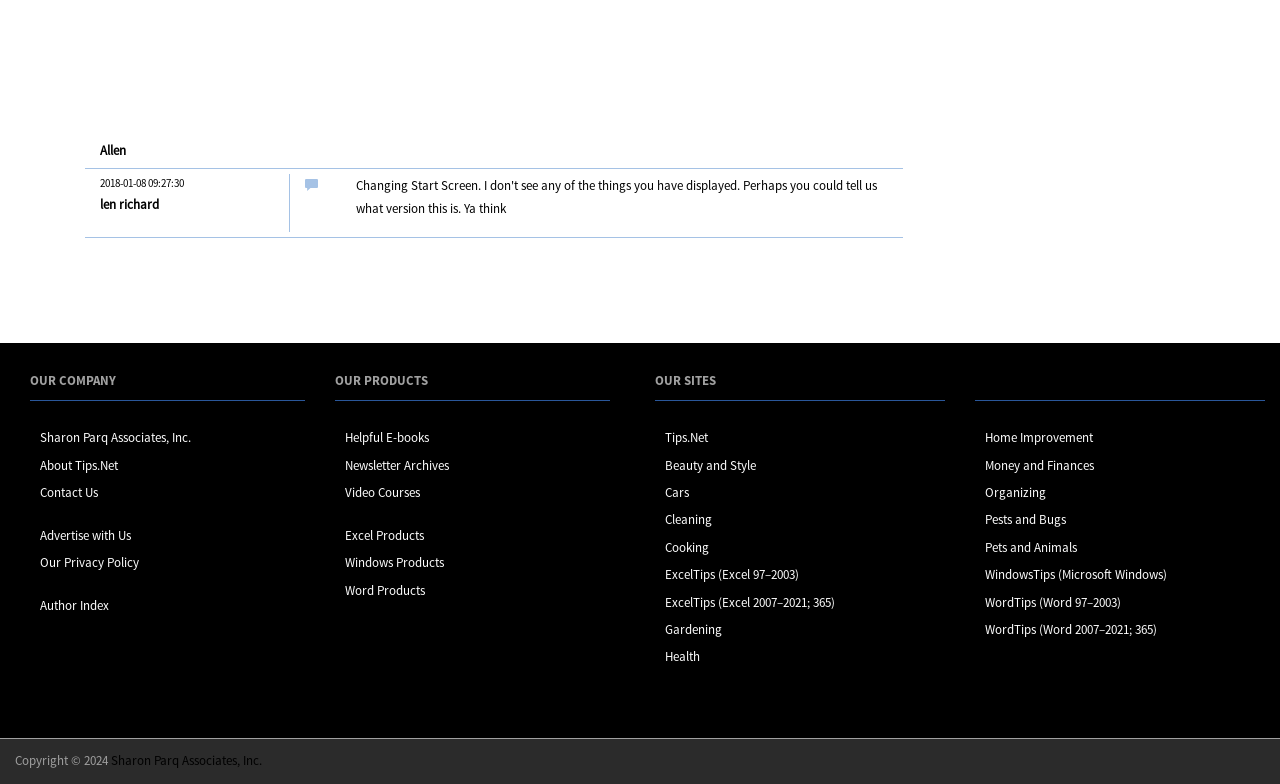Please identify the bounding box coordinates of the region to click in order to complete the given instruction: "Visit Helpful E-books". The coordinates should be four float numbers between 0 and 1, i.e., [left, top, right, bottom].

[0.27, 0.547, 0.335, 0.569]